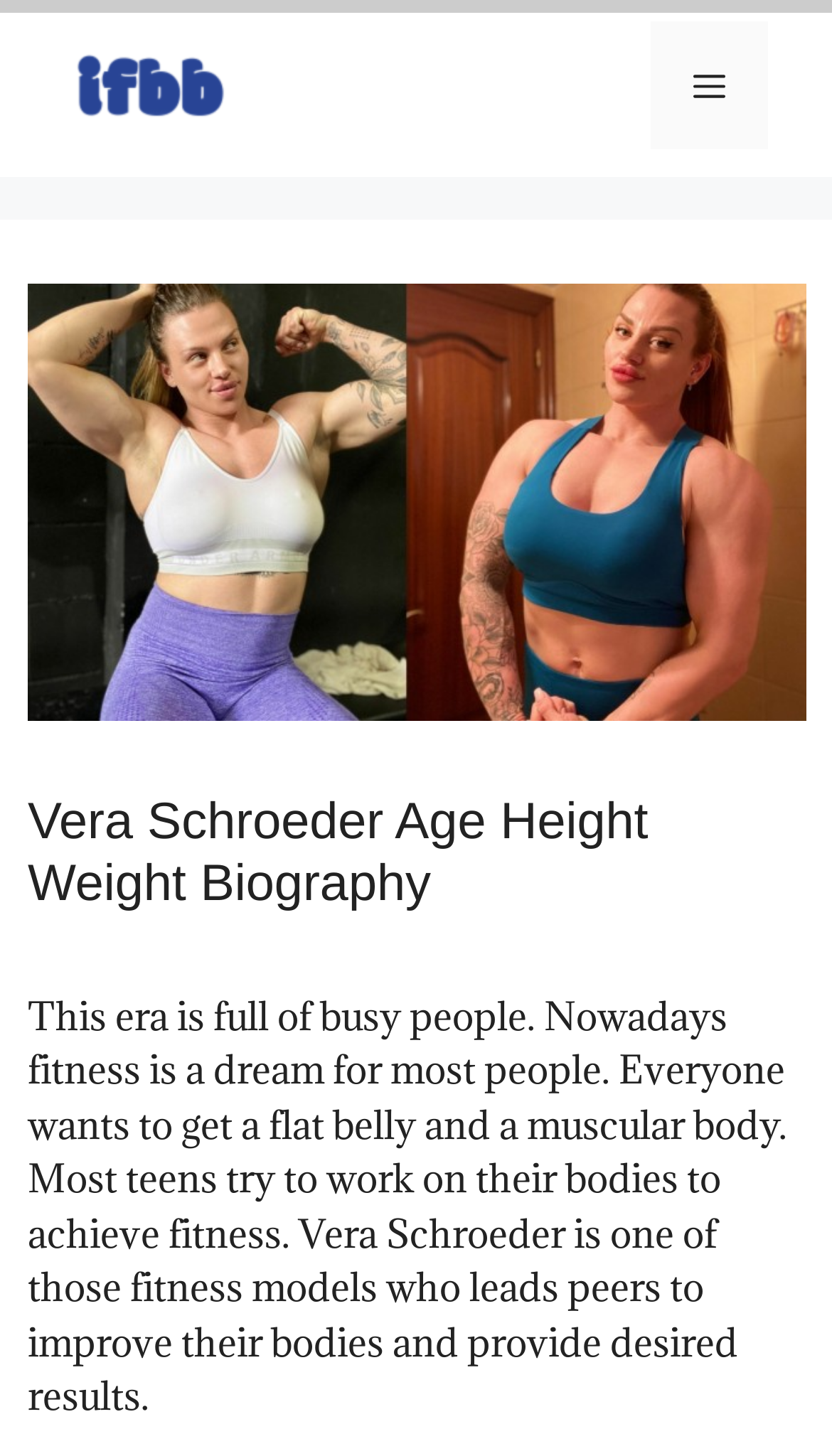By analyzing the image, answer the following question with a detailed response: What is the purpose of Vera Schroeder's work?

According to the webpage, Vera Schroeder is a fitness model who 'leads peers to improve their bodies and provide desired results', implying that her work is focused on helping people achieve fitness.